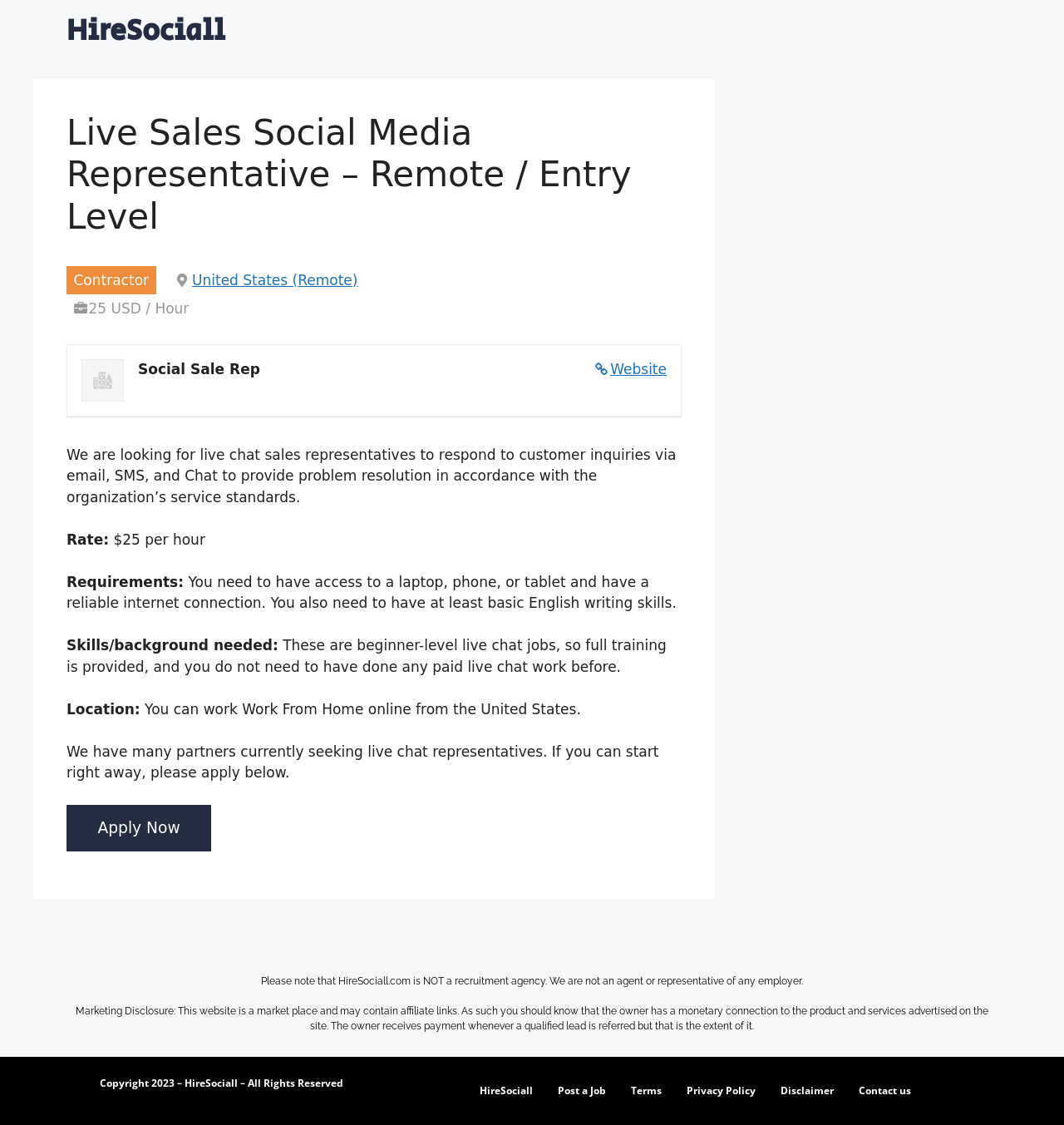Determine the bounding box coordinates of the target area to click to execute the following instruction: "Check the job rate."

[0.083, 0.267, 0.178, 0.281]